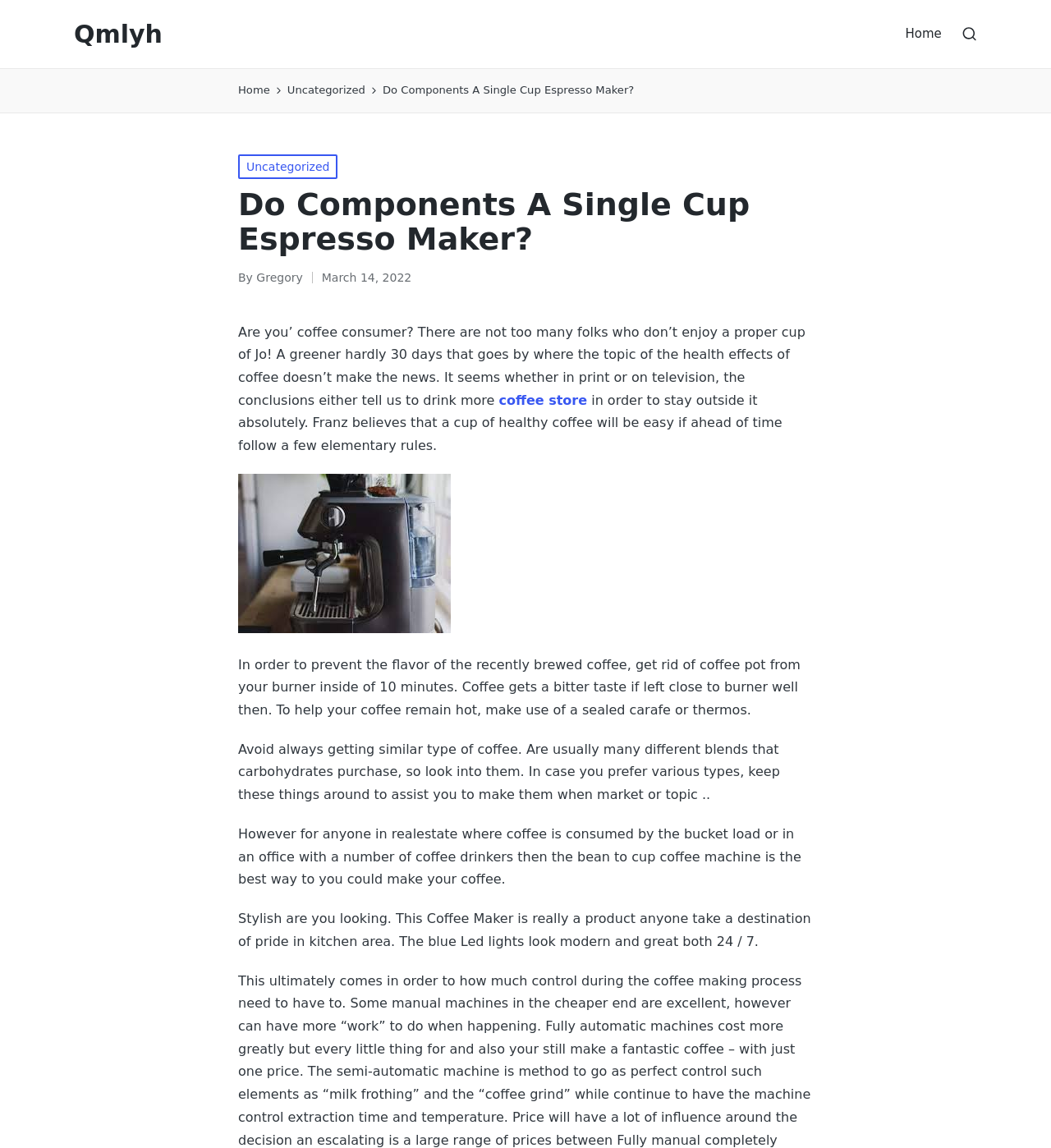Locate the bounding box coordinates of the segment that needs to be clicked to meet this instruction: "read post by Gregory".

[0.244, 0.236, 0.288, 0.248]